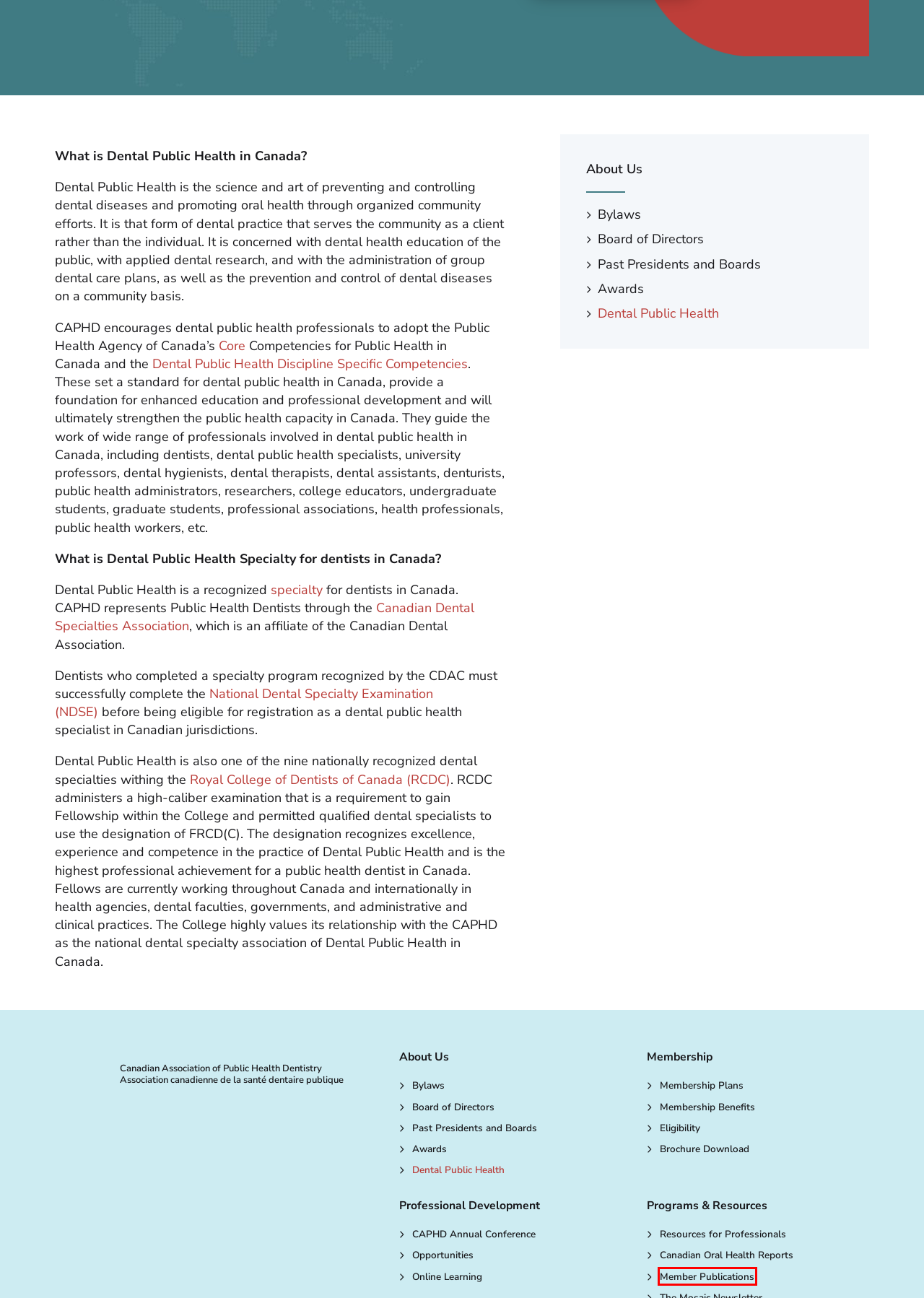You have a screenshot showing a webpage with a red bounding box around a UI element. Choose the webpage description that best matches the new page after clicking the highlighted element. Here are the options:
A. Home - Canadian Association of Public Health Dentistry
B. Member Publications - Canadian Association of Public Health Dentistry
C. Canadian Oral Health Reports - Canadian Association of Public Health Dentistry
D. Online Learning - Canadian Association of Public Health Dentistry
E. Canadian Dental Association
F. index - Canadian Dental Specialties Association
G. Opportunities - Canadian Association of Public Health Dentistry
H. Board of Directors - Canadian Association of Public Health Dentistry

B